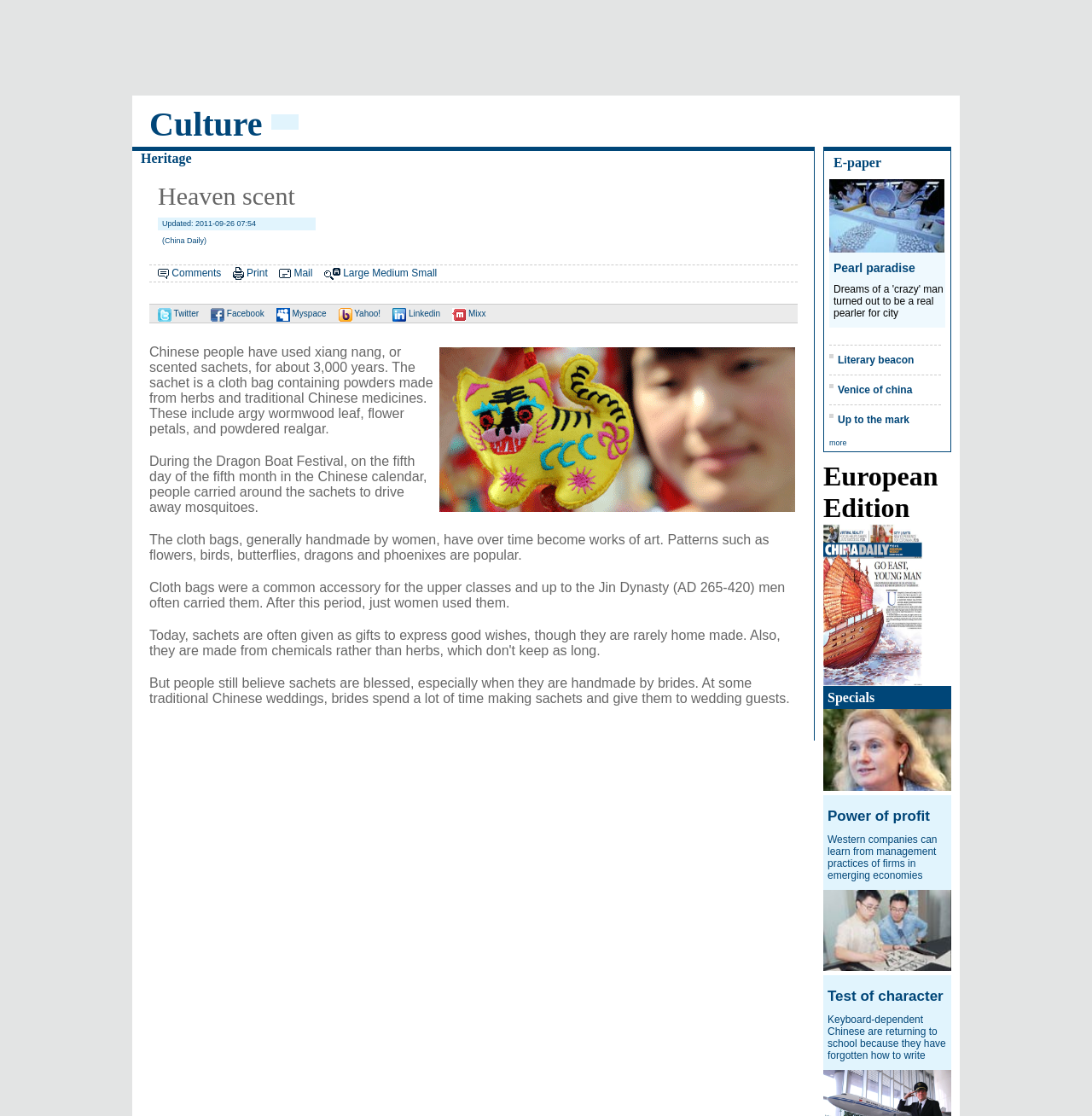Please indicate the bounding box coordinates for the clickable area to complete the following task: "Read the article about xiang nang". The coordinates should be specified as four float numbers between 0 and 1, i.e., [left, top, right, bottom].

[0.137, 0.309, 0.397, 0.39]